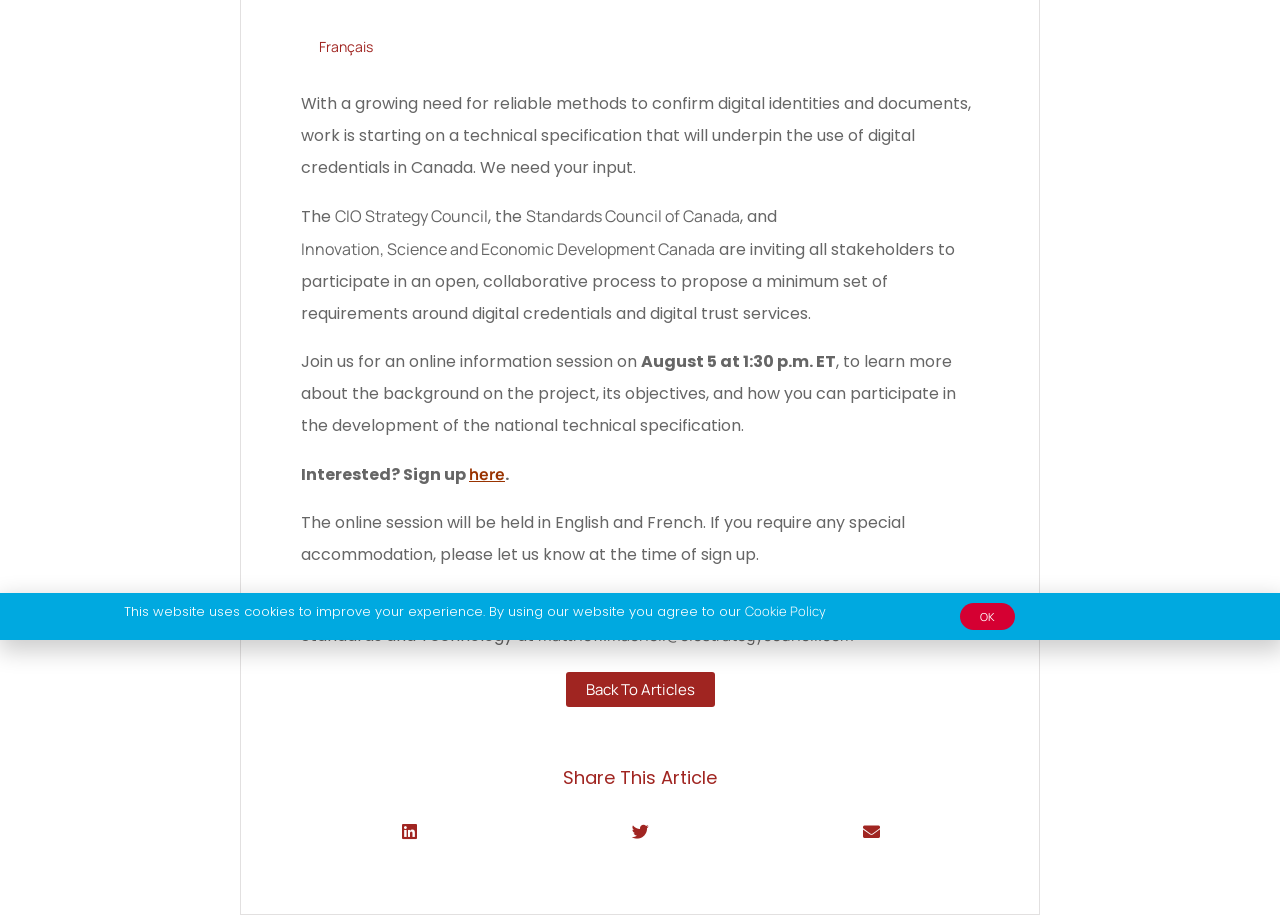Using the element description: "aria-label="Share on twitter"", determine the bounding box coordinates. The coordinates should be in the format [left, top, right, bottom], with values between 0 and 1.

[0.416, 0.884, 0.584, 0.933]